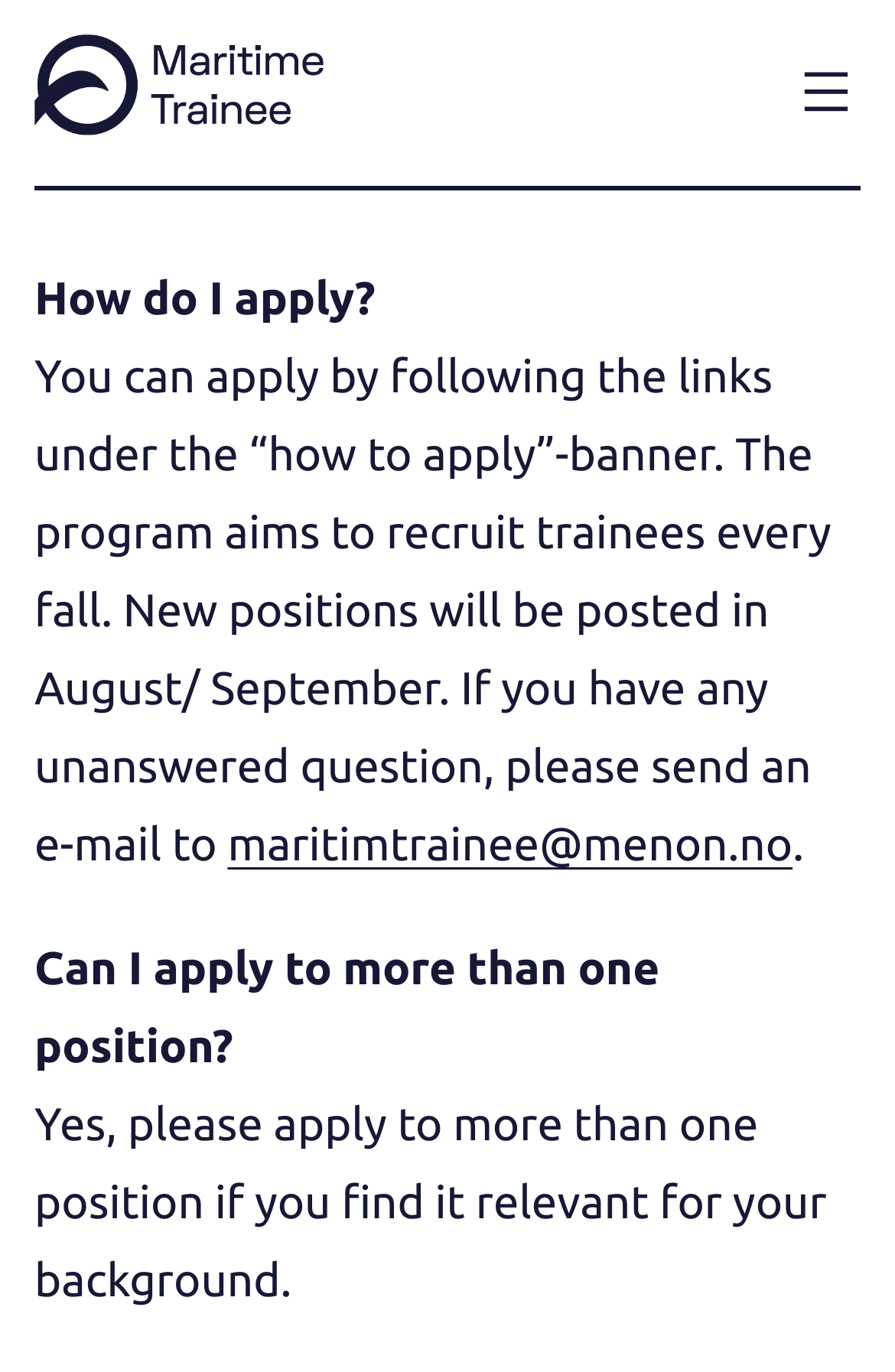What is the location of the 'How to apply' banner?
Give a comprehensive and detailed explanation for the question.

The webpage structure suggests that the 'How to apply' banner is located under the menu, as the 'How do I apply?' text is a child element of the menu button.